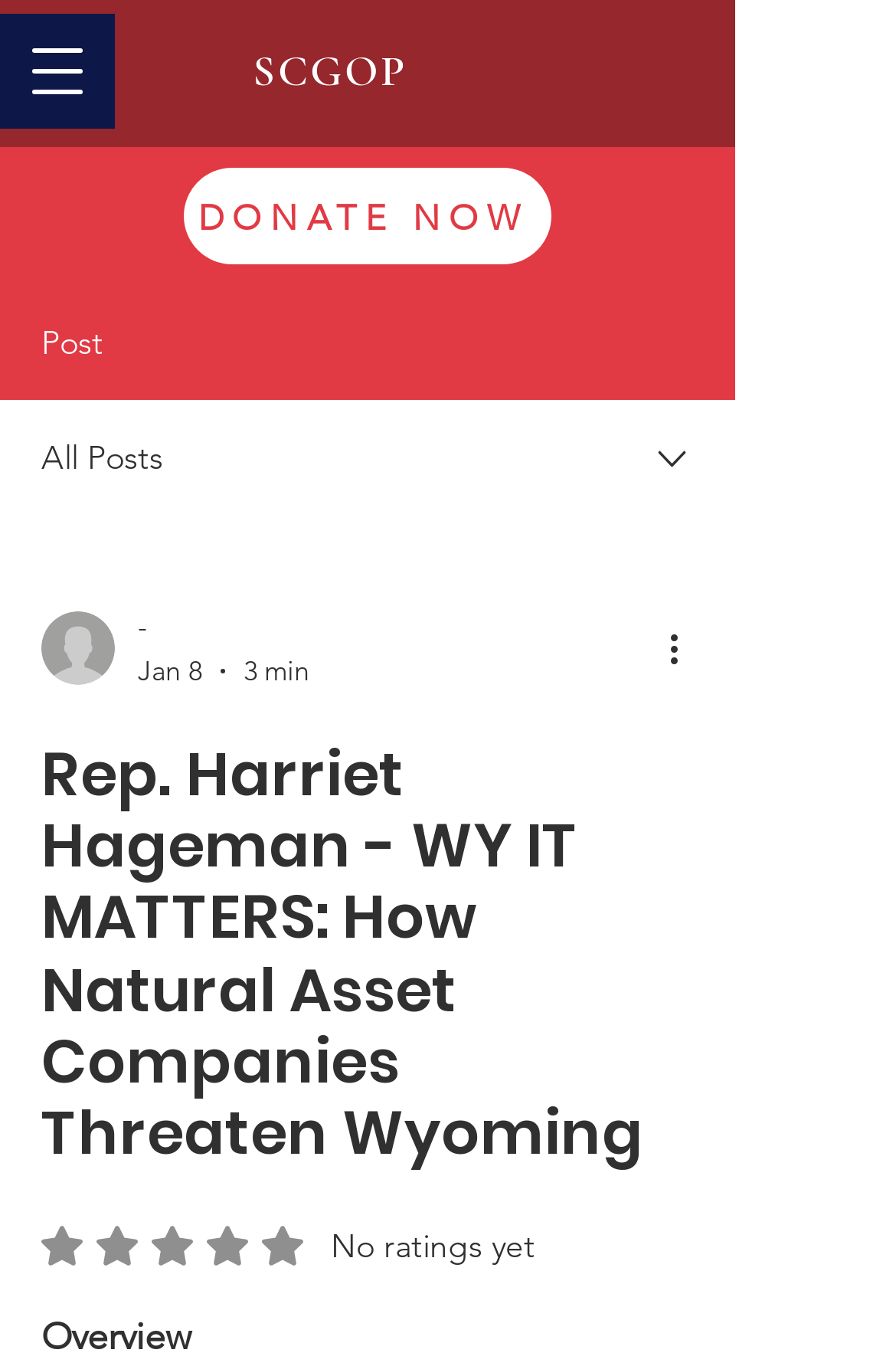From the details in the image, provide a thorough response to the question: What is the rating of the post?

The rating of the post can be found in the button element with bounding box coordinates [0.046, 0.897, 0.597, 0.927], which contains the text 'Rated 0 out of 5 stars. No ratings yet'.